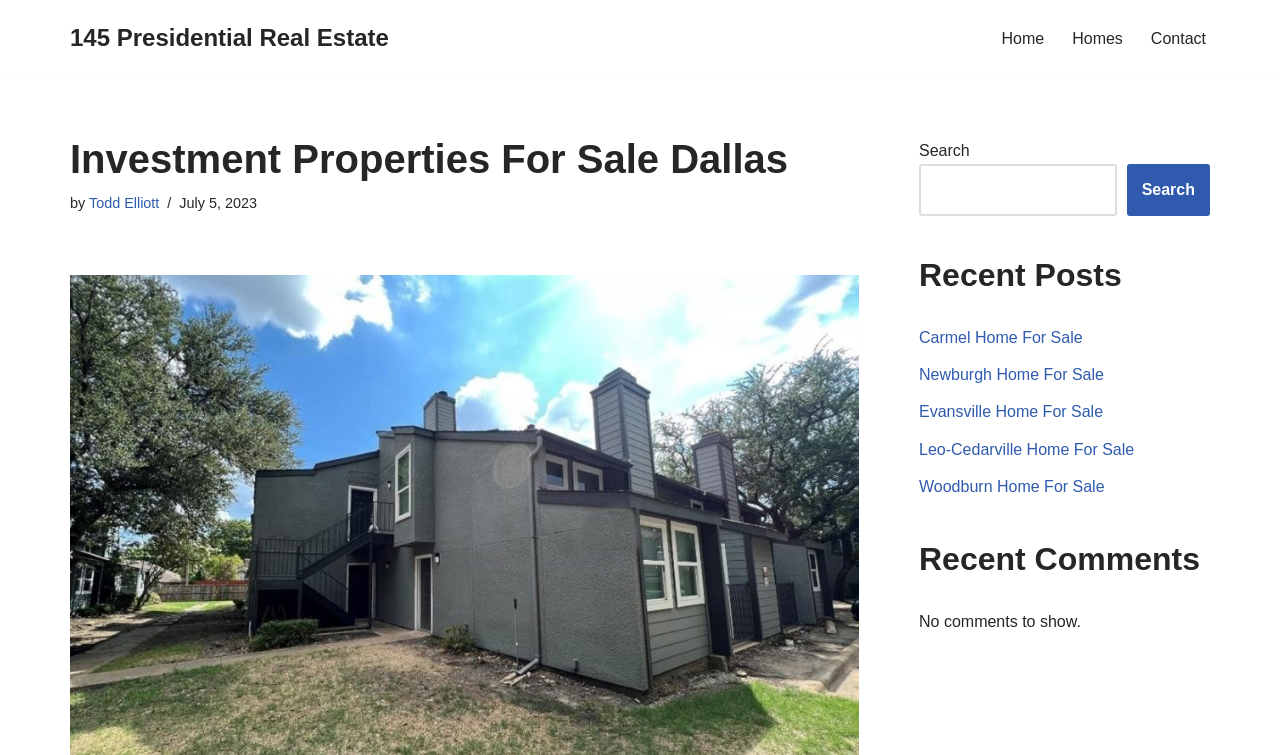Can you determine the main header of this webpage?

Investment Properties For Sale Dallas